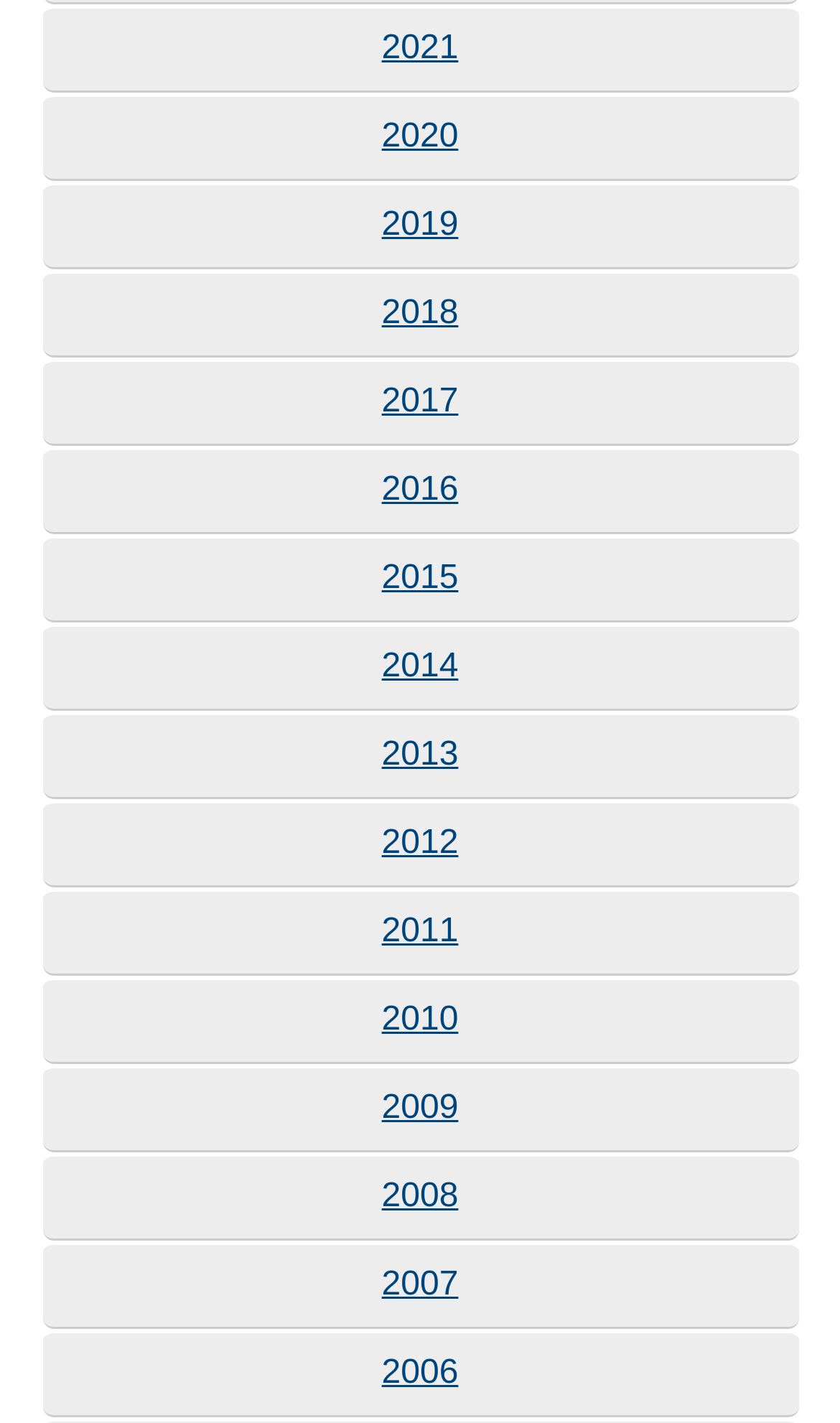Identify the bounding box coordinates of the region I need to click to complete this instruction: "Give now".

None